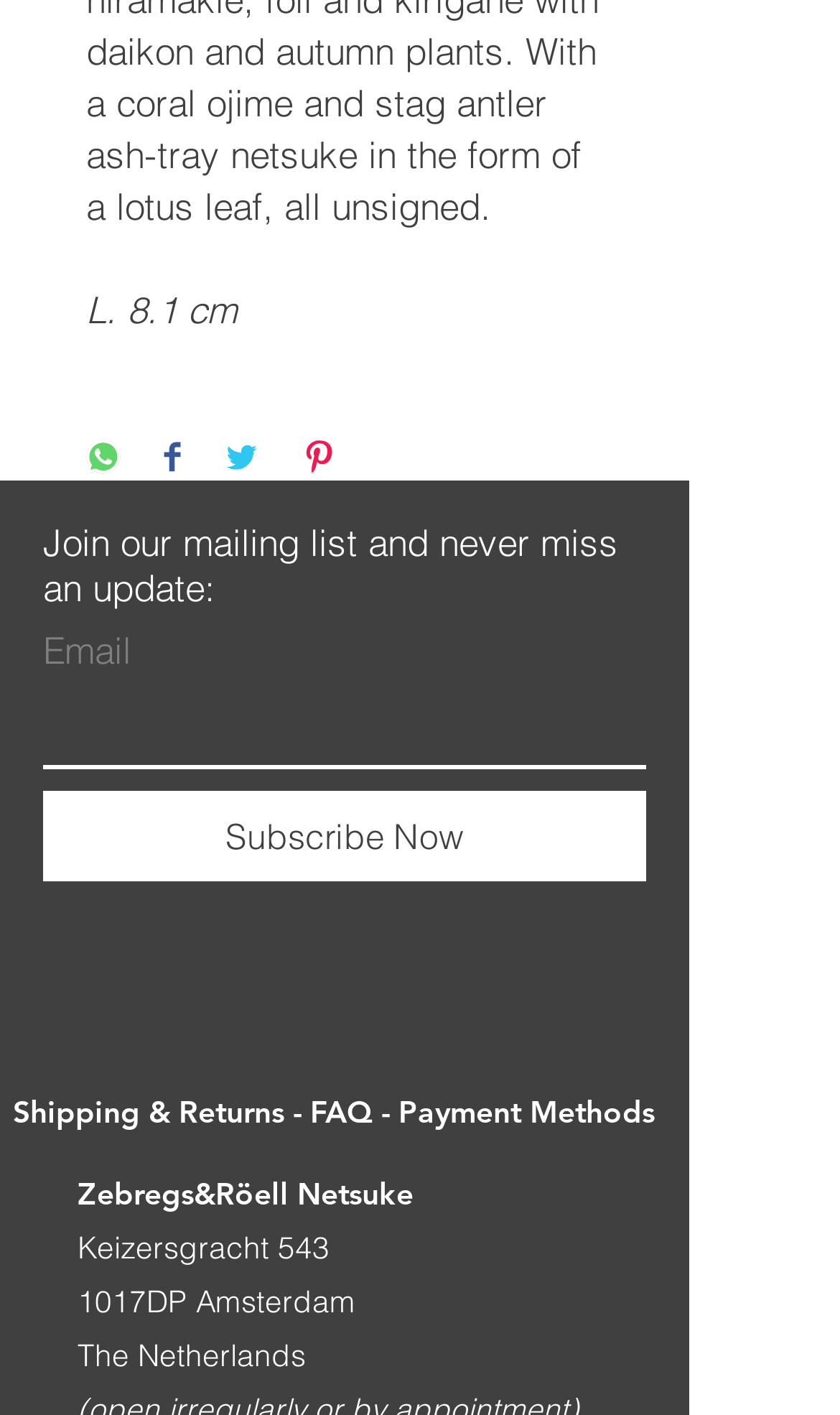What is the length of the item?
Examine the image closely and answer the question with as much detail as possible.

The question is asking about the length of the item, which can be found in the StaticText element with the text 'L. 8.1 cm' at the top of the webpage.